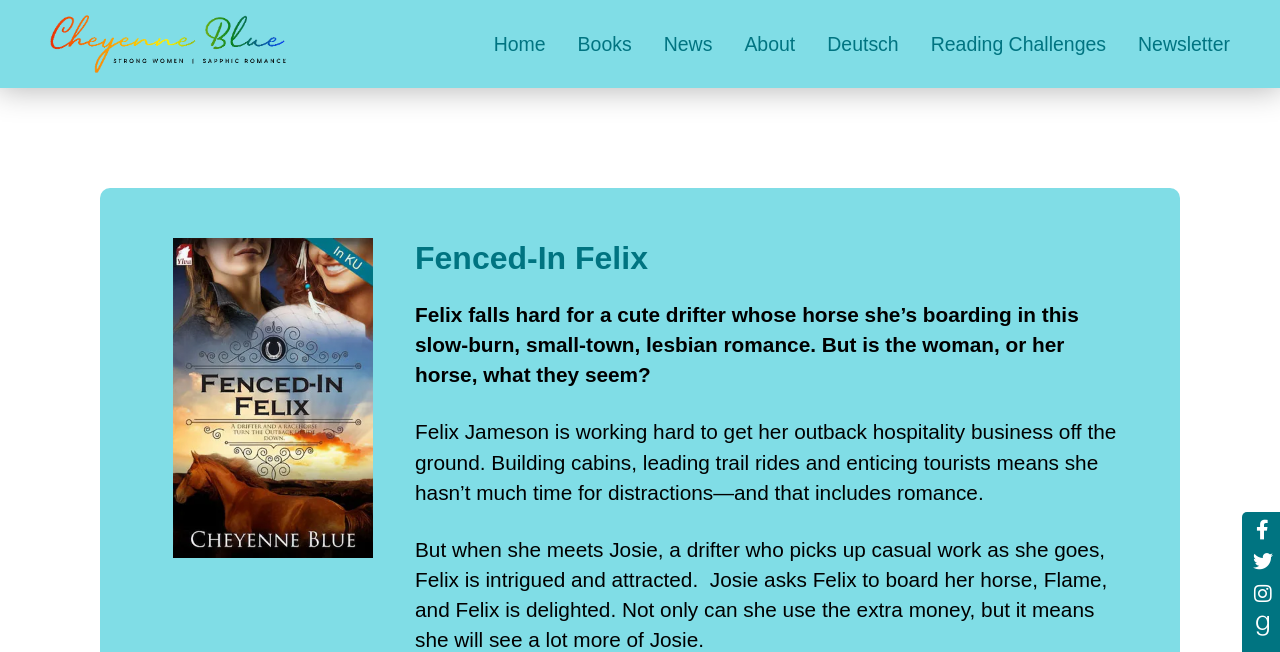What is the name of the author?
We need a detailed and meticulous answer to the question.

The answer can be found by looking at the top-left corner of the webpage, where there is a link with the text 'Cheyenne Blue'. This suggests that Cheyenne Blue is the author of the book being described on the webpage.